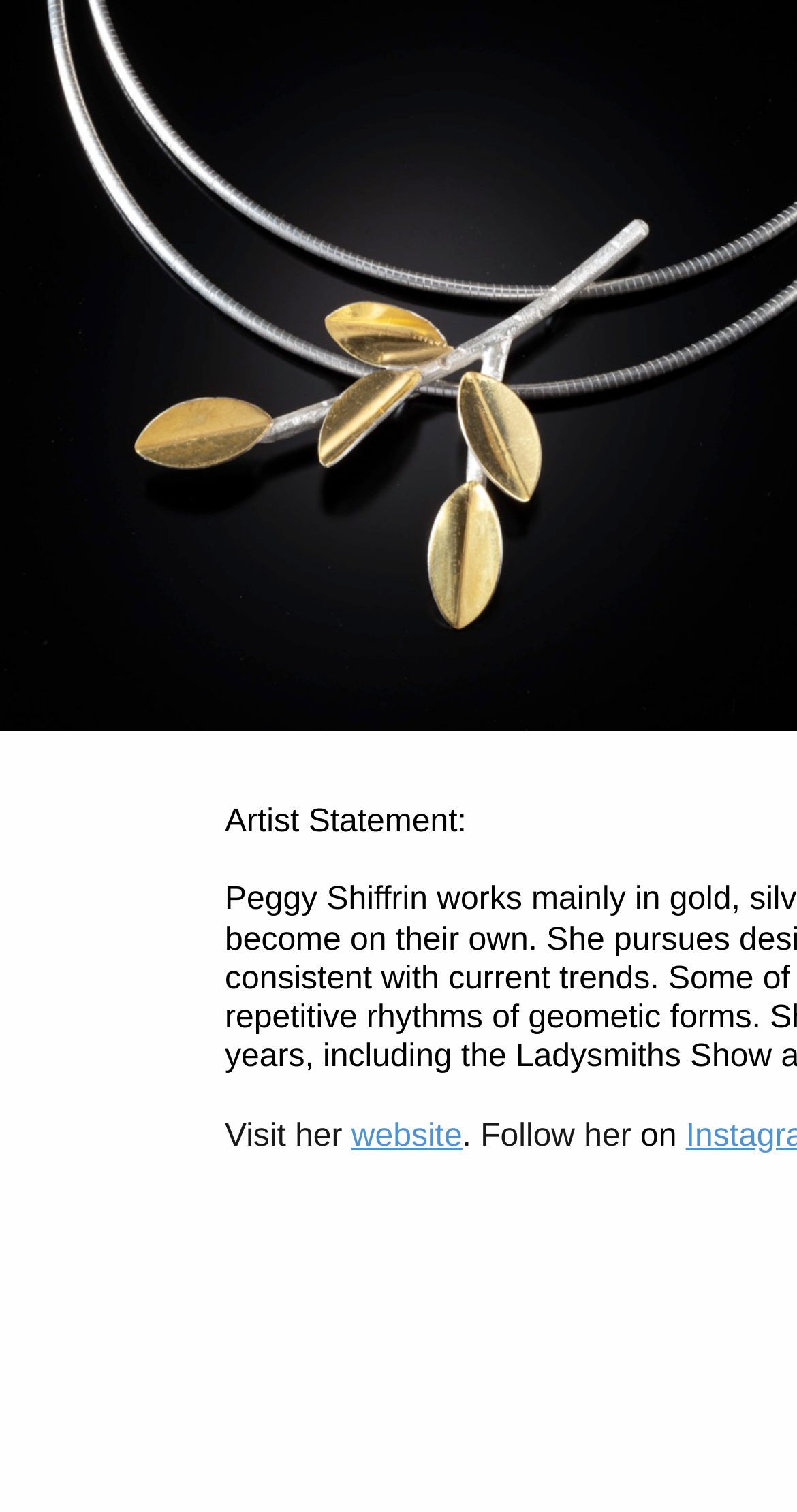Provide the bounding box coordinates of the HTML element this sentence describes: "website". The bounding box coordinates consist of four float numbers between 0 and 1, i.e., [left, top, right, bottom].

[0.441, 0.74, 0.58, 0.762]